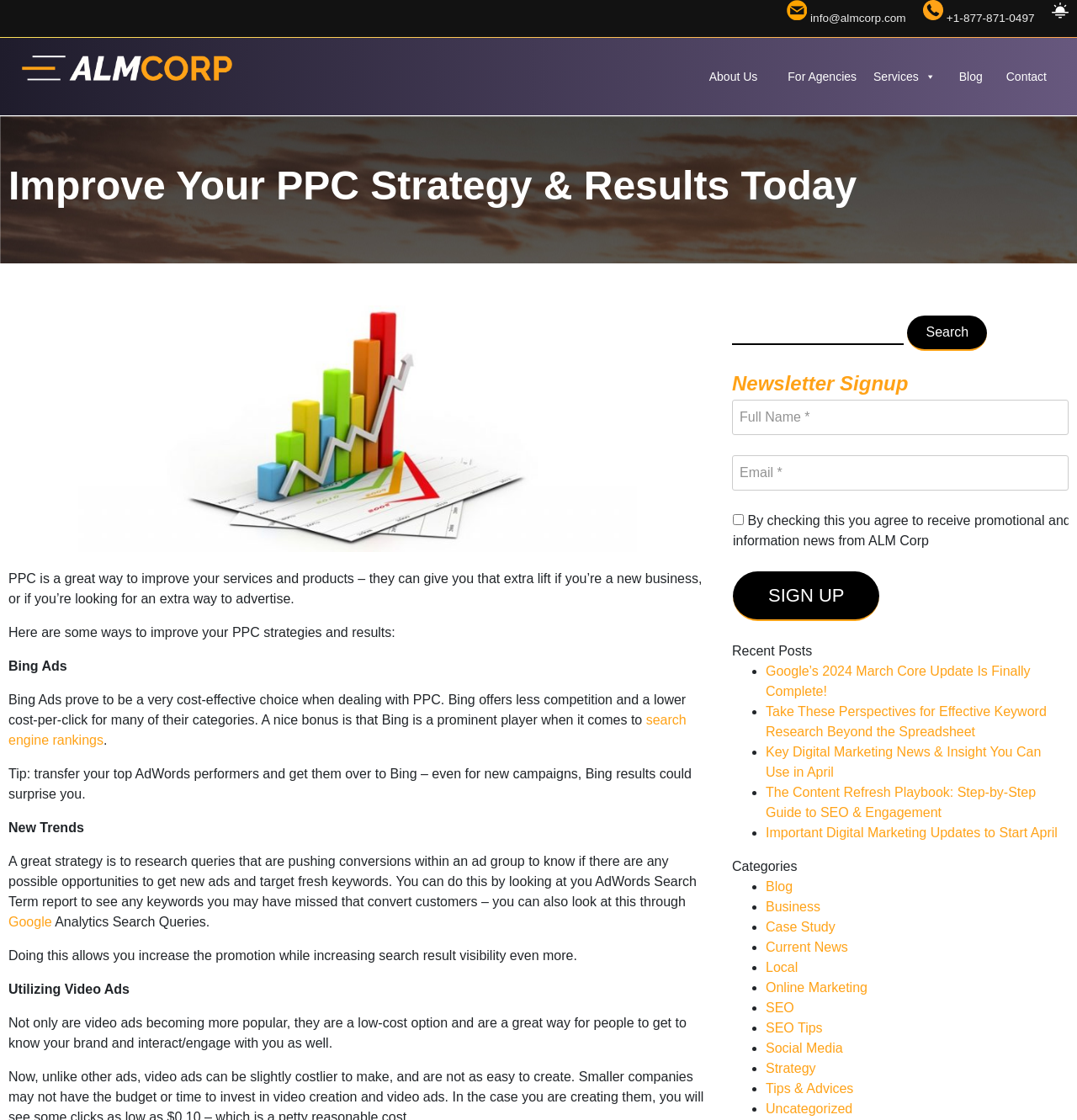Give a one-word or one-phrase response to the question:
What is the company's contact email?

info@almcorp.com